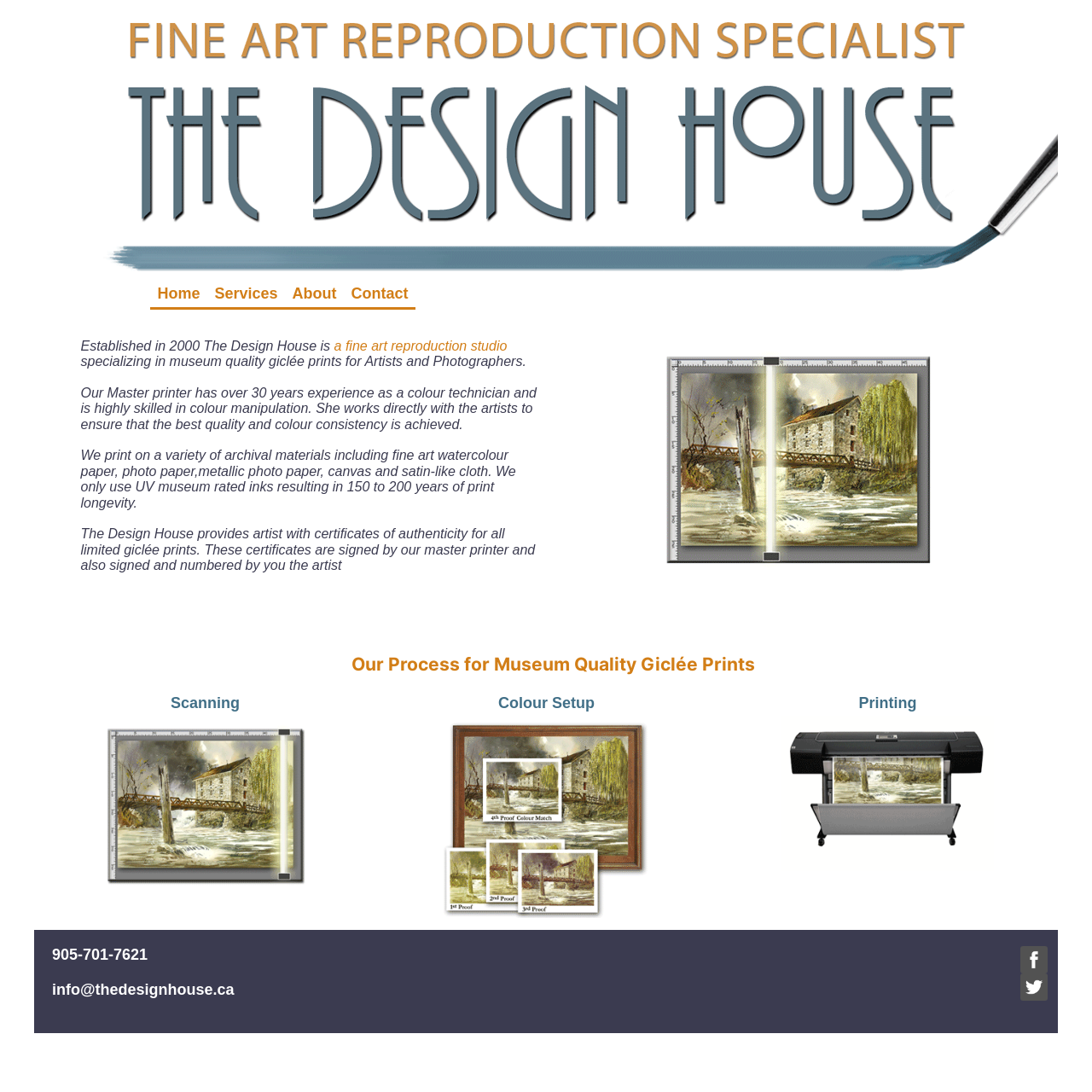Highlight the bounding box coordinates of the region I should click on to meet the following instruction: "Click the Home link".

[0.137, 0.257, 0.189, 0.283]